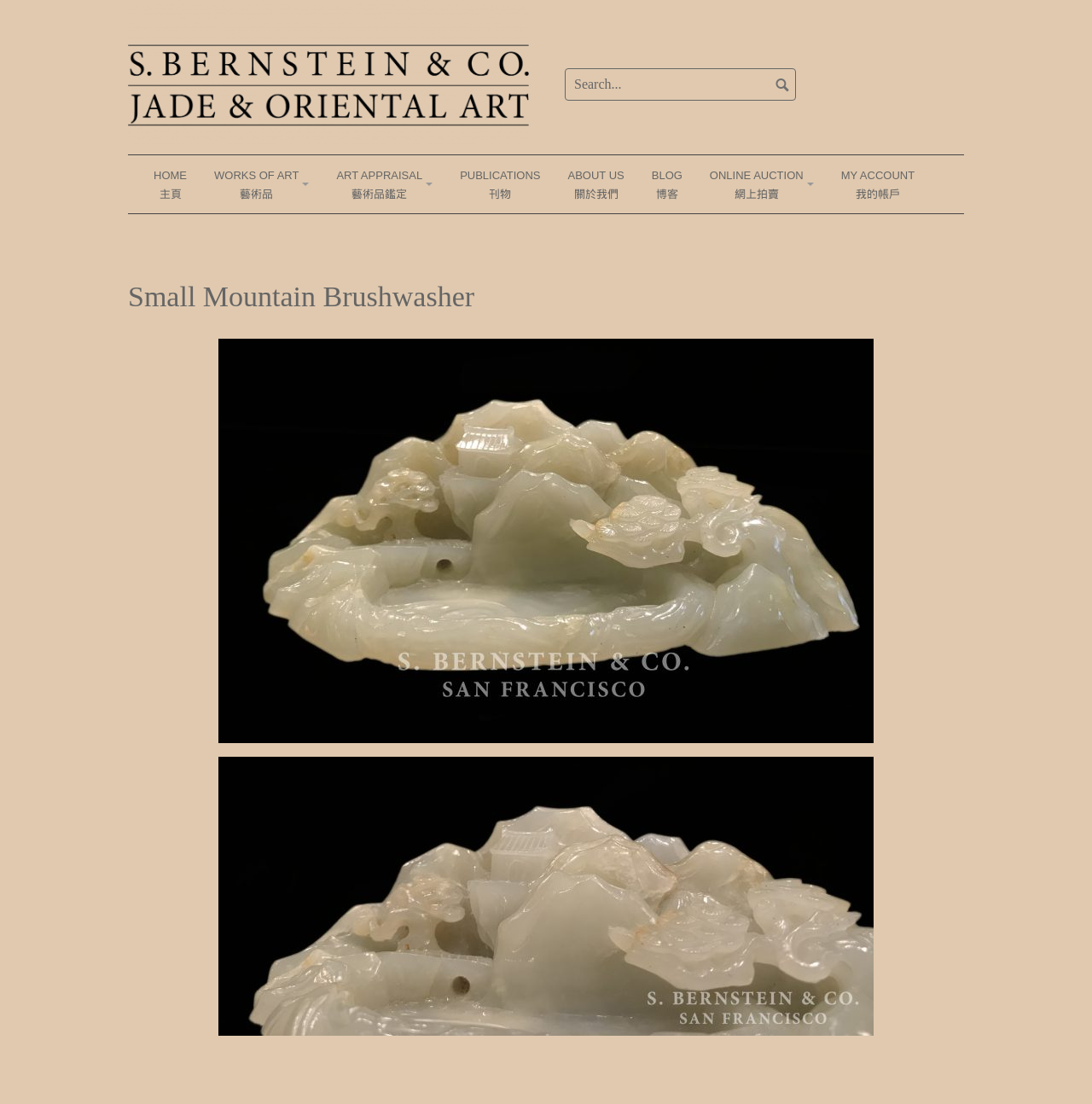Given the element description, predict the bounding box coordinates in the format (top-left x, top-left y, bottom-right x, bottom-right y), using floating point numbers between 0 and 1: I Only Live Once

None